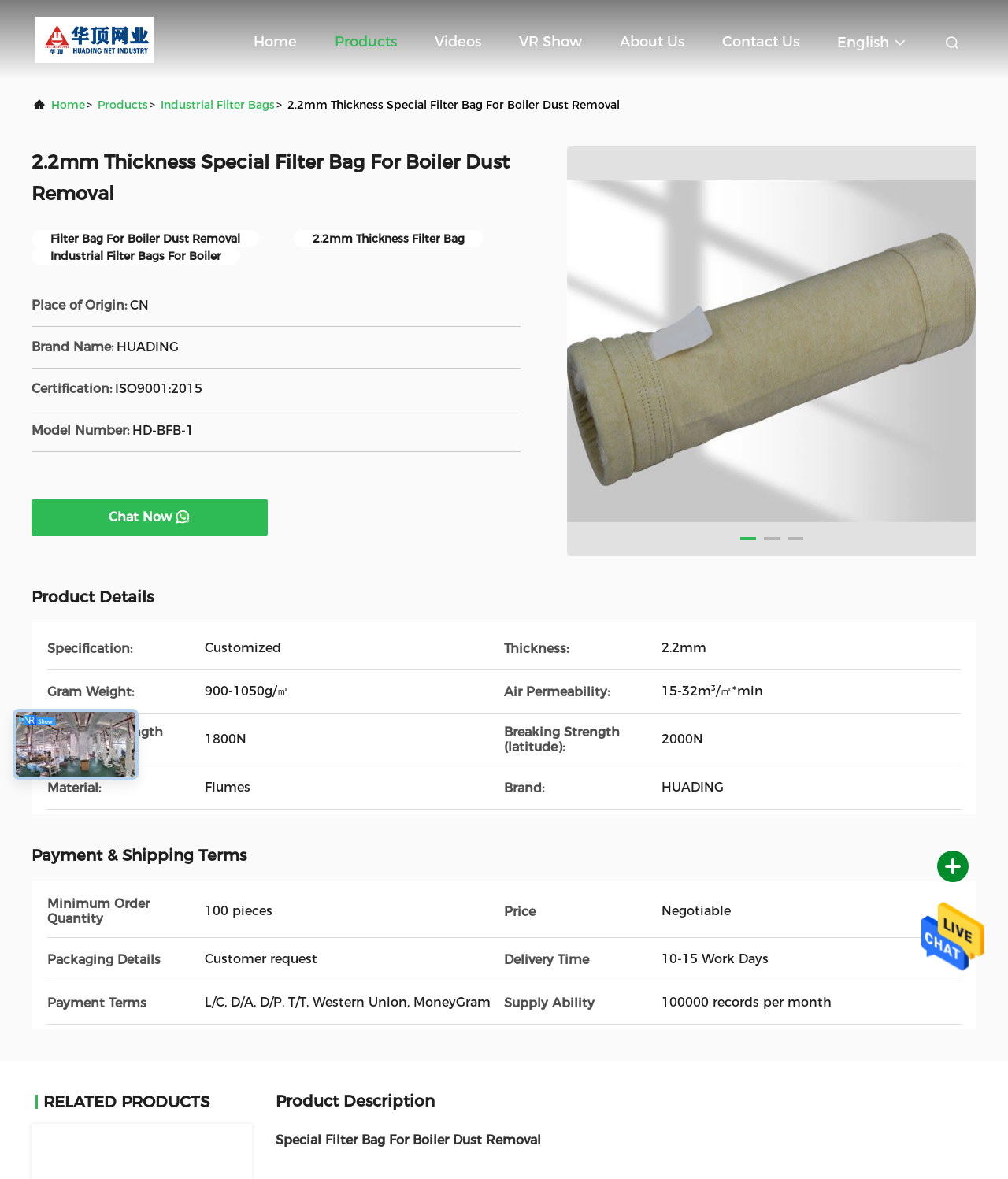By analyzing the image, answer the following question with a detailed response: What is the thickness of the special filter bag?

I found the thickness by looking at the 'Thickness:' label and its corresponding value '2.2mm' in the product details section.